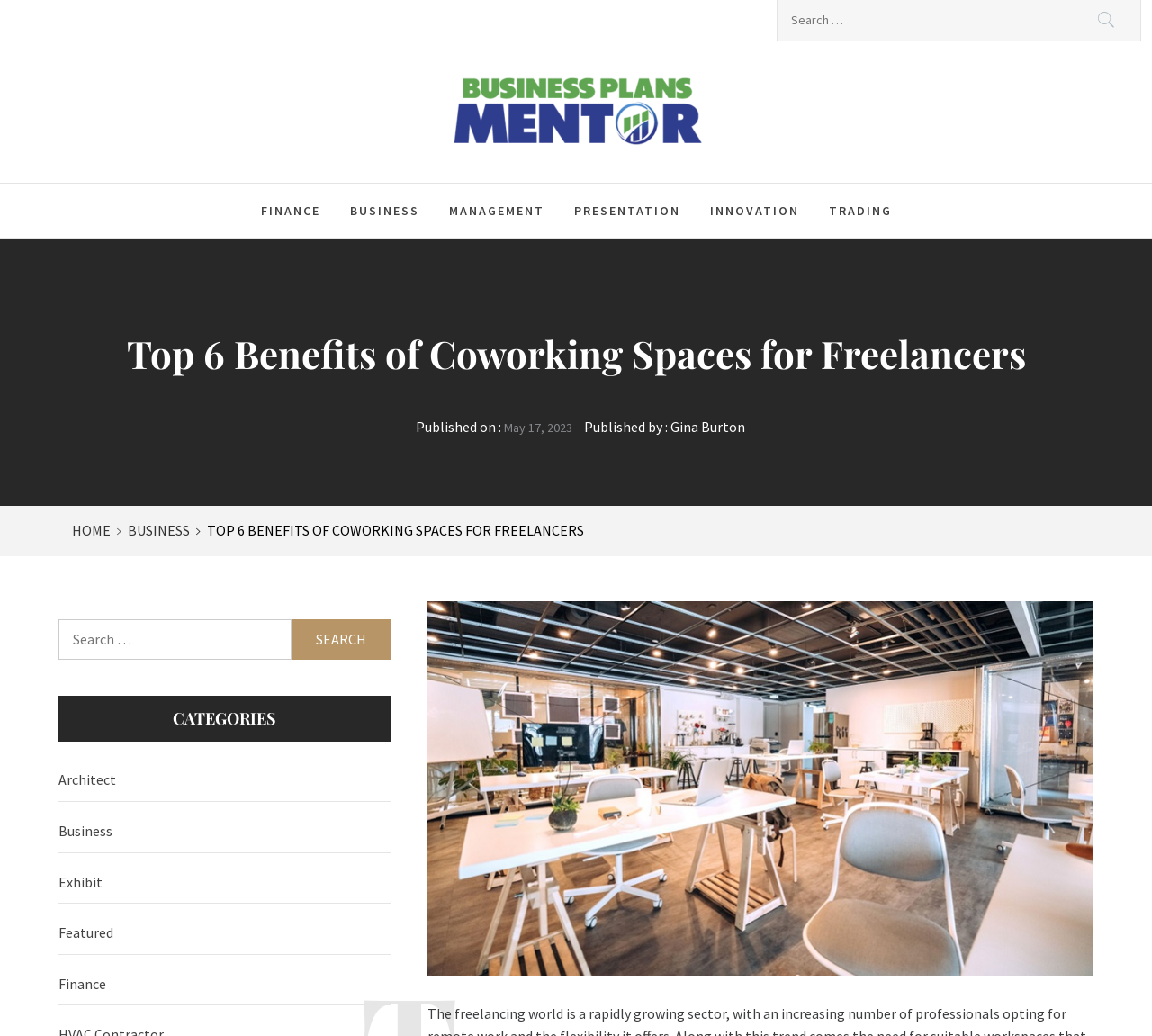Please identify the bounding box coordinates of the area that needs to be clicked to fulfill the following instruction: "Explore the FINANCE category."

[0.214, 0.177, 0.289, 0.229]